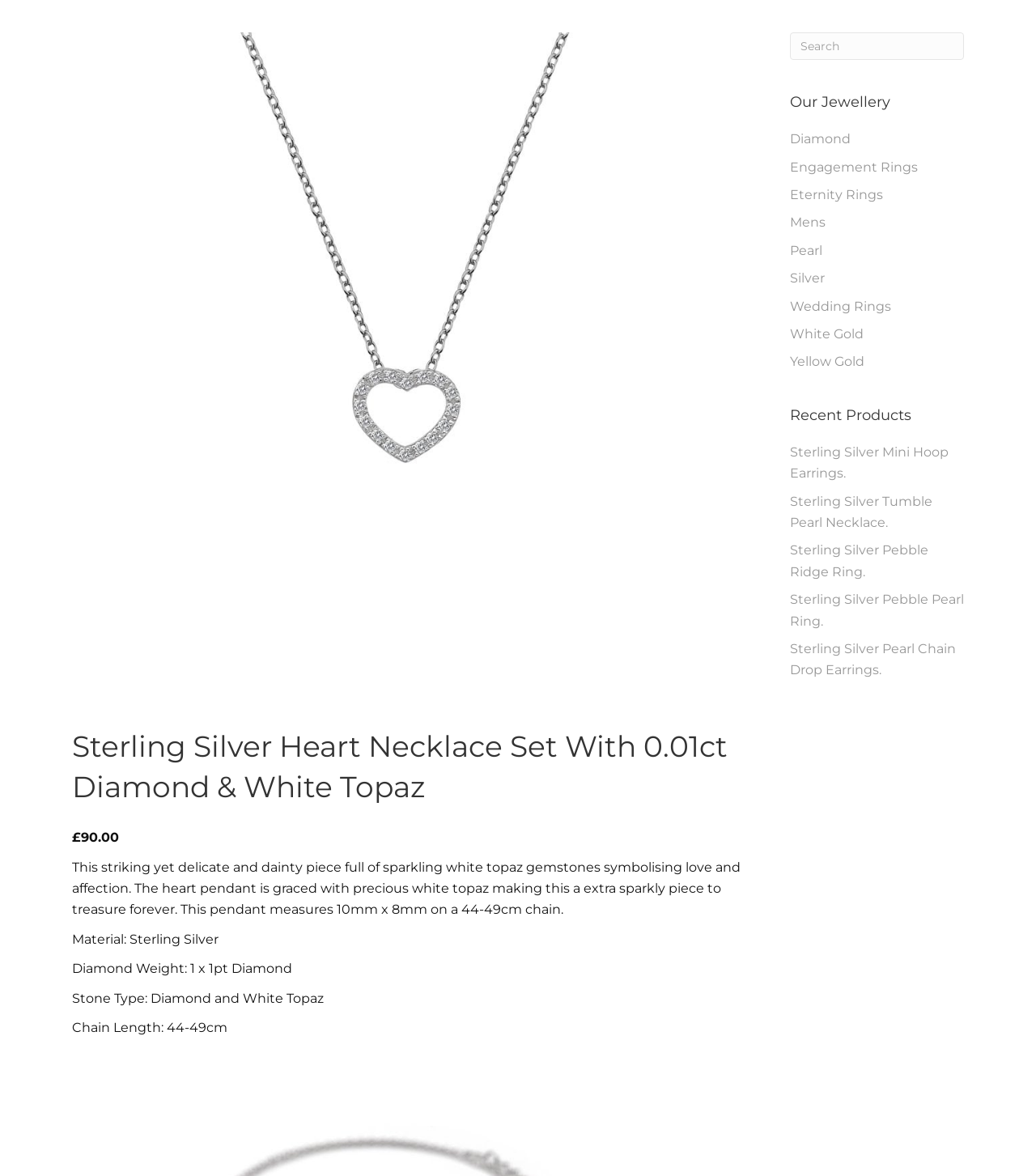Determine the bounding box coordinates for the clickable element to execute this instruction: "View Sterling Silver Mini Hoop Earrings". Provide the coordinates as four float numbers between 0 and 1, i.e., [left, top, right, bottom].

[0.762, 0.378, 0.915, 0.409]